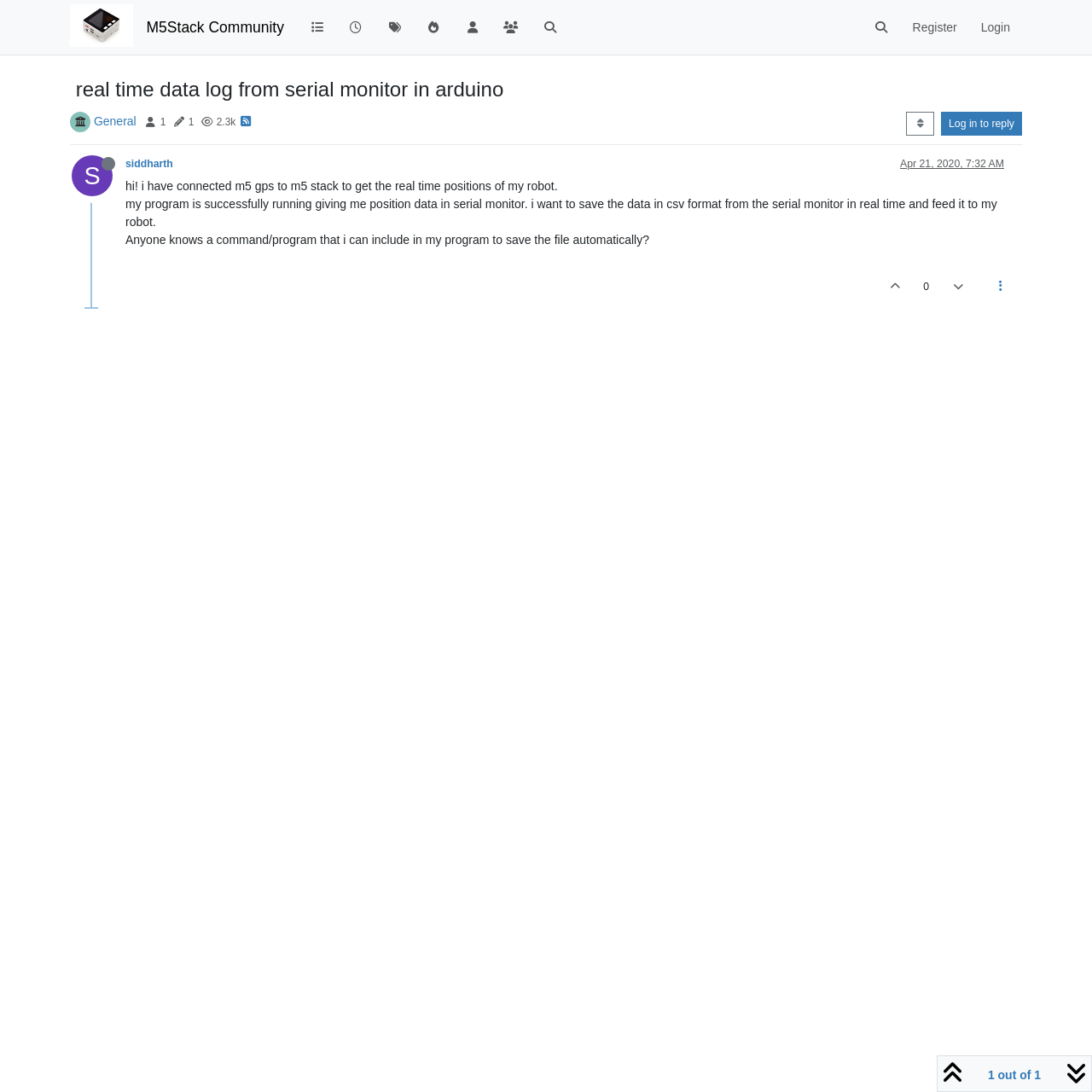Respond to the question with just a single word or phrase: 
How many posts does the user have?

1